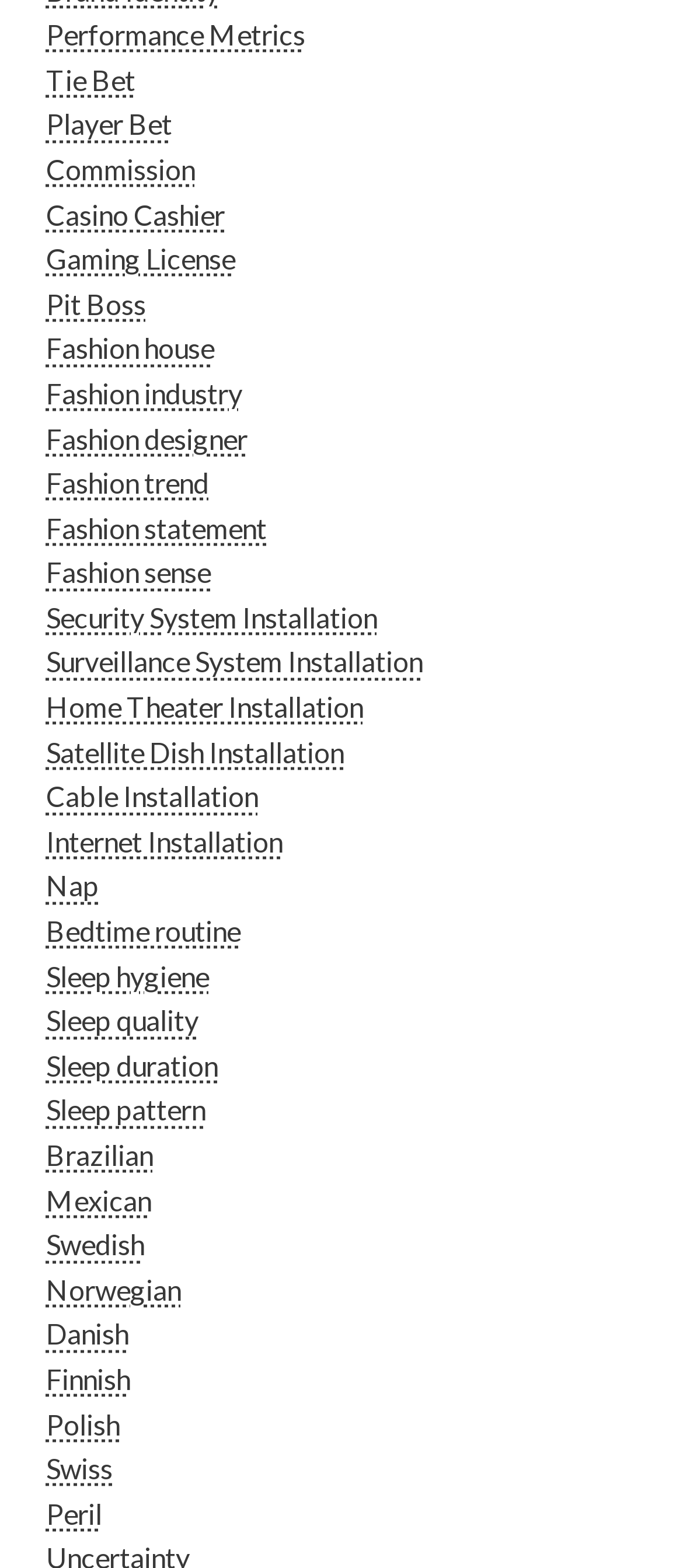Find the bounding box coordinates of the element to click in order to complete the given instruction: "Explore Fashion house."

[0.067, 0.183, 0.313, 0.233]